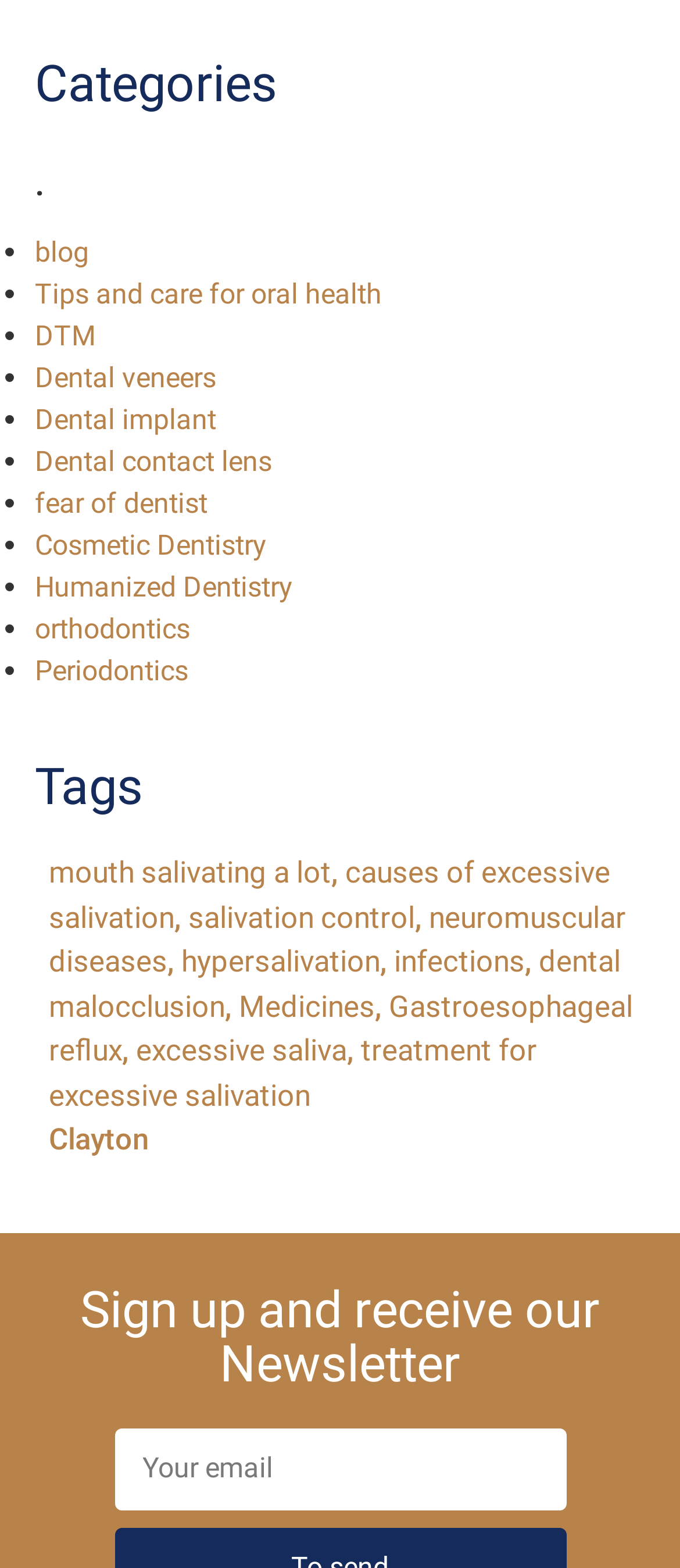Provide the bounding box coordinates of the area you need to click to execute the following instruction: "Click on the 'Dental veneers' link".

[0.051, 0.23, 0.318, 0.251]